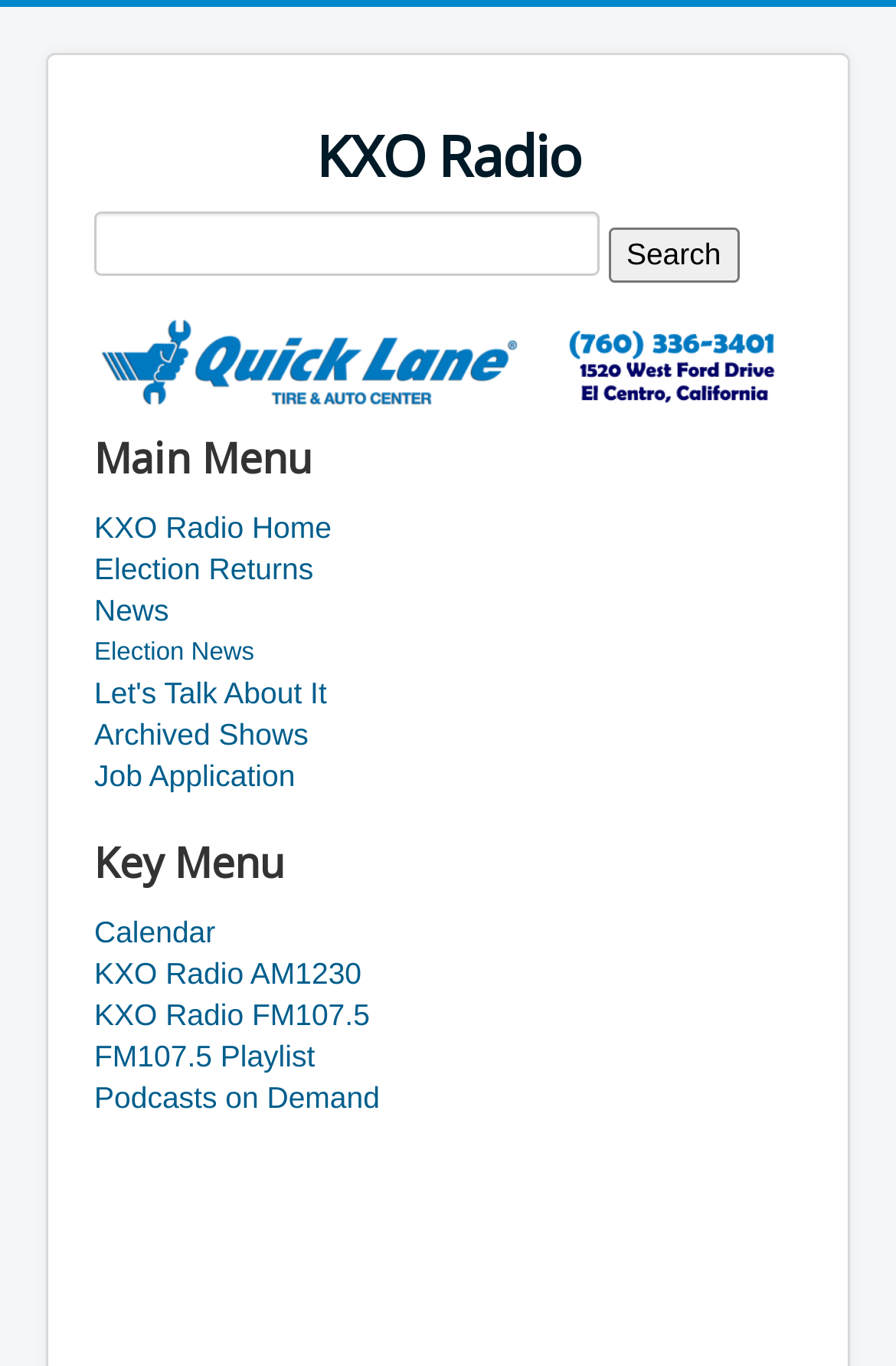Can you find the bounding box coordinates for the element to click on to achieve the instruction: "View FM107.5 Playlist"?

[0.105, 0.759, 0.895, 0.789]